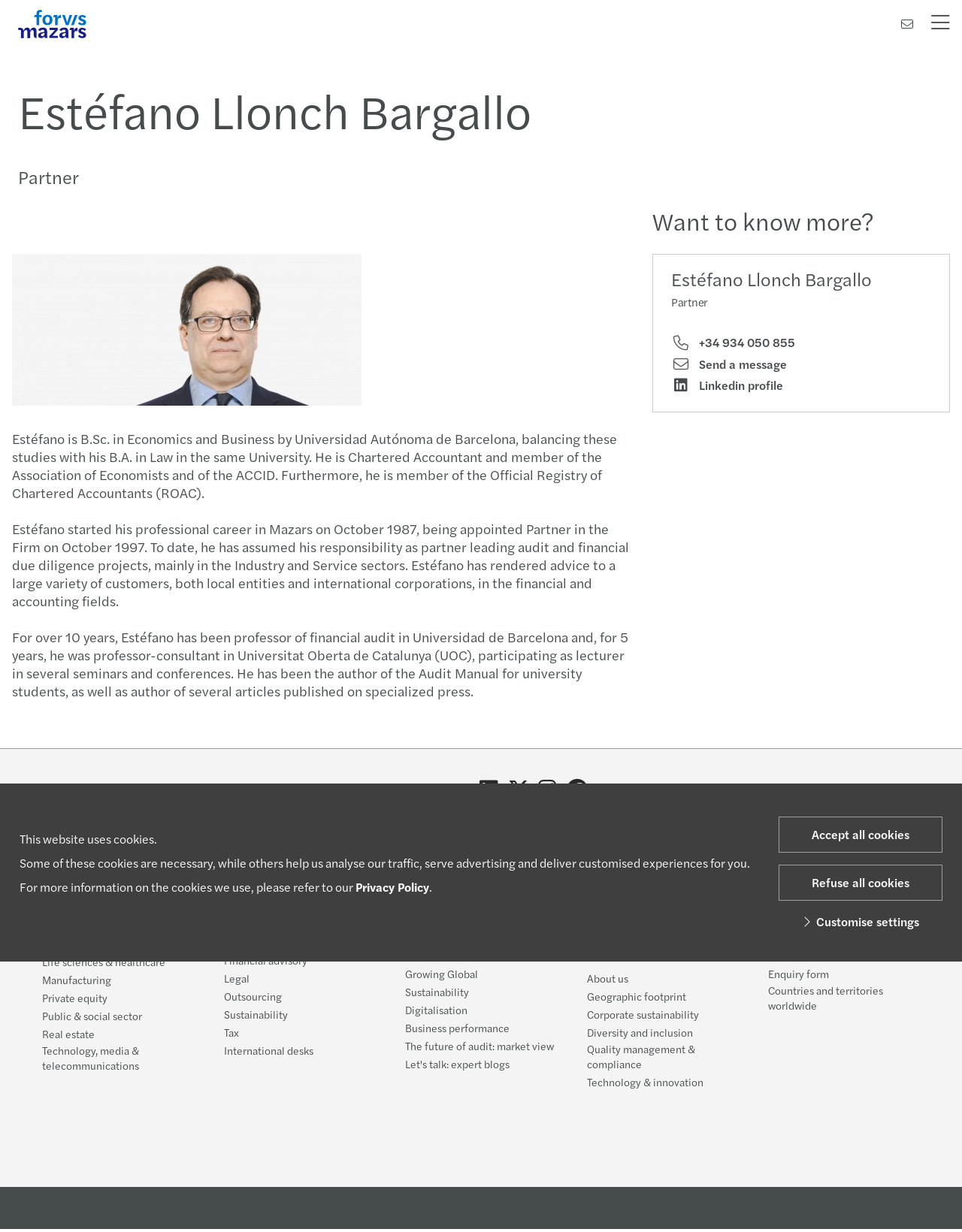Please locate the bounding box coordinates of the element that should be clicked to achieve the given instruction: "Visit Twitter".

None